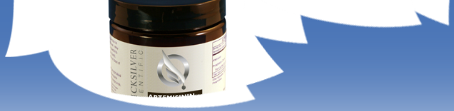Provide a thorough description of what you see in the image.

The image features a container of a product related to thyroid health, sitting atop a blue gradient background. The jar is prominently displayed with a sleek design, suggesting a high-quality or specialized supplement. Its label indicates that it is associated with health and wellness, particularly in relation to thyroid gland function, which is crucial for maintaining the body's metabolic rates and overall health. The context implies a connection to wellness practices, possibly aimed at individuals seeking alternative treatments or supportive therapies for thyroid issues. This image complements the section of the webpage dedicated to information on thyroid gland functions and related health concerns.